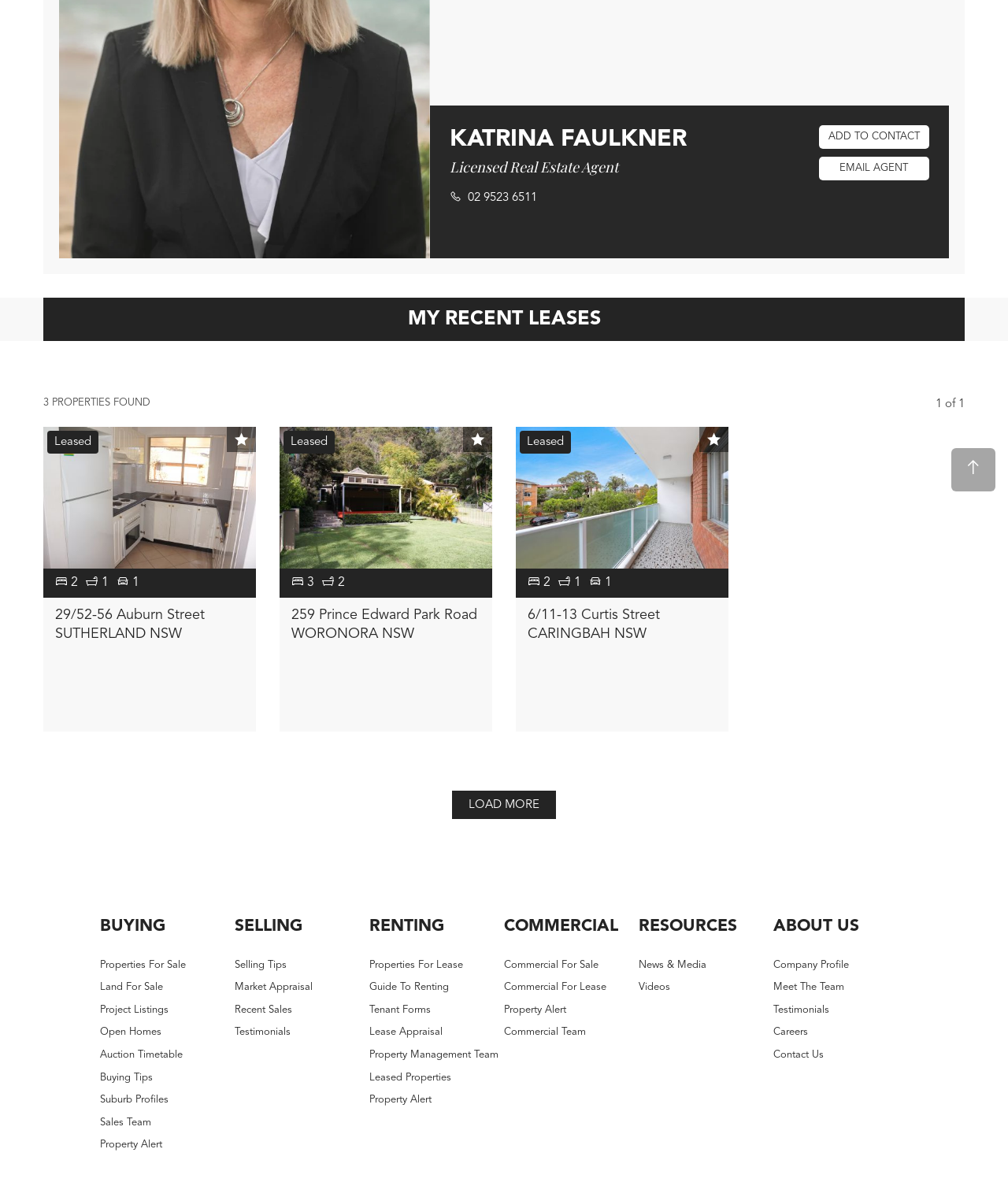Provide the bounding box coordinates for the UI element described in this sentence: "Guide To Renting". The coordinates should be four float values between 0 and 1, i.e., [left, top, right, bottom].

[0.366, 0.827, 0.5, 0.839]